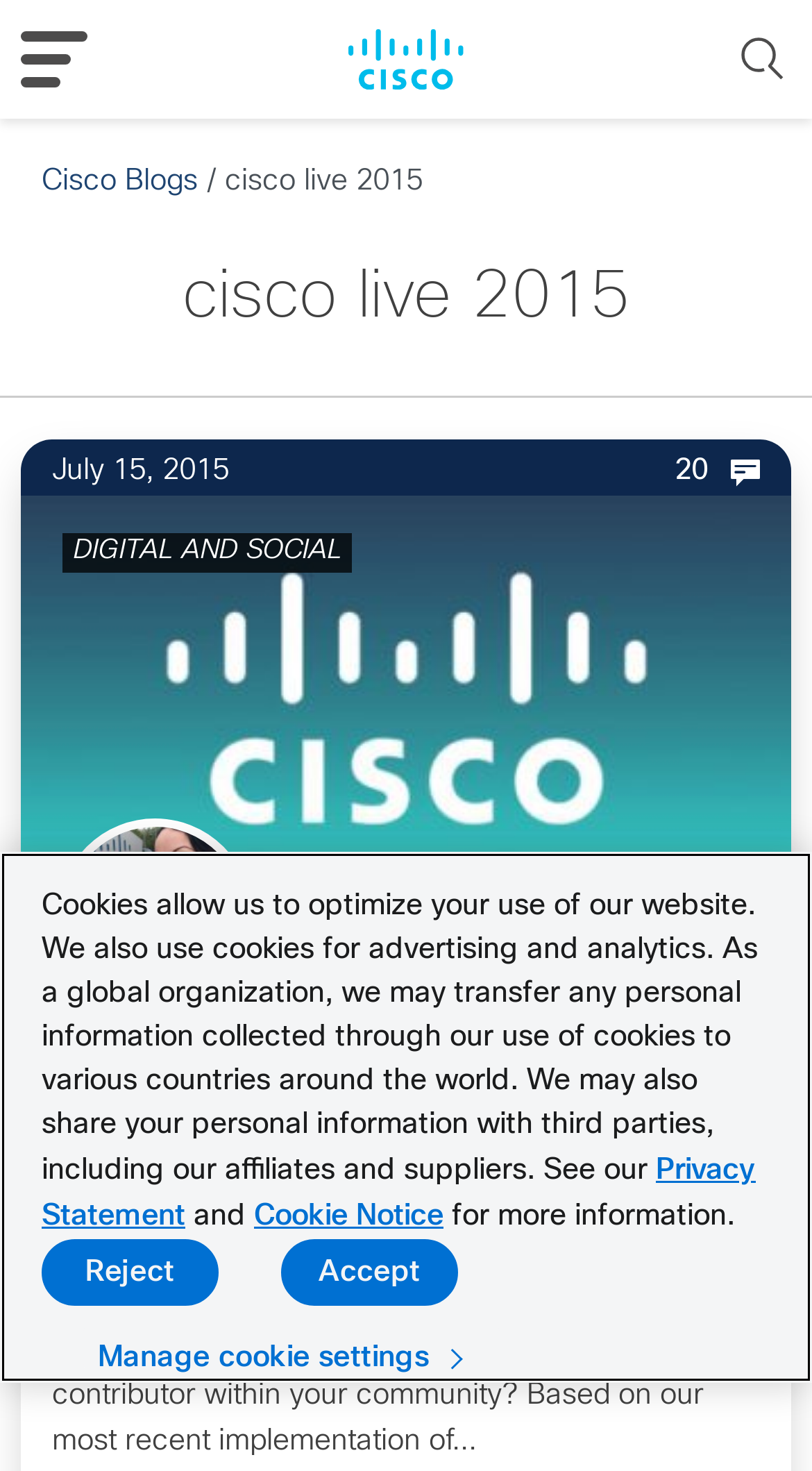What is the name of the author of the blog post?
Provide a thorough and detailed answer to the question.

The name of the author of the blog post can be determined by looking at the link element with the text 'Deanna Belle', which suggests that this is the name of the author.